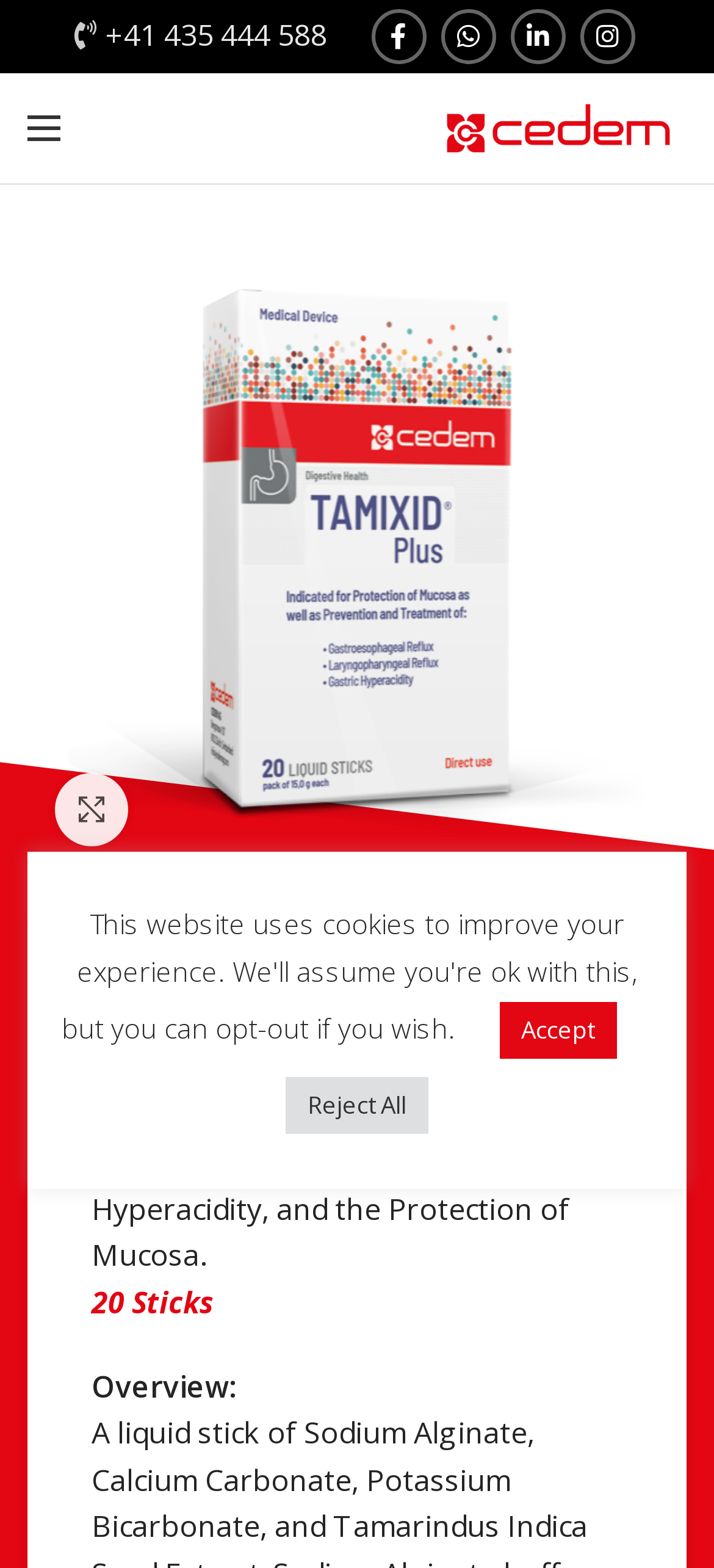Provide a thorough summary of the webpage.

This webpage is about Tamixid Liquid Plus, a product from CEDEM AG, Switzerland. At the top left corner, there is a phone number link "+41 435 444 588". Next to it, there are four social media links: Facebook, WhatsApp, LinkedIn, and Instagram, aligned horizontally. 

Below these links, there is a logo of CEDEM AG, accompanied by a link to the company's homepage. The navigation menu is located below the logo, with links to "Home", "Digestive Health", and navigation buttons to previous and next products.

The main content of the page is a product overview section, which takes up most of the page. It features a large image of the product, with a link to enlarge it. The product name "Tamixid Liquid Plus" is displayed prominently in a heading. Below the product name, there is a description of the product, stating that it is "Indicated for the Prevention and Treatment of Gastroesophageal and Laryngopharyngeal Reflux, Gastric Hyperacidity, and the Protection of Mucosa." The product details also include "20 Sticks" and an "Overview" section.

At the bottom of the page, there are two buttons: "Accept" and "Reject All", likely related to cookie settings or other user preferences.